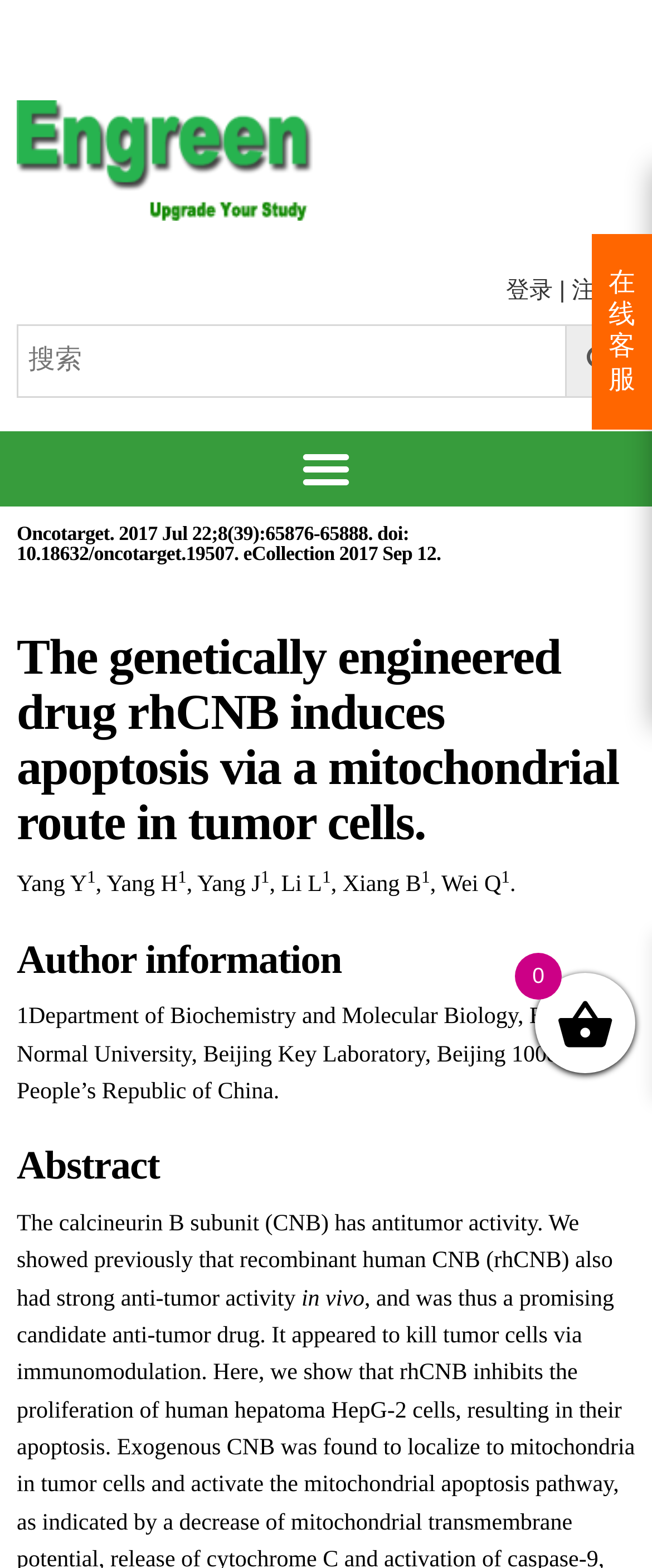Please identify the coordinates of the bounding box for the clickable region that will accomplish this instruction: "register".

[0.877, 0.176, 0.949, 0.193]